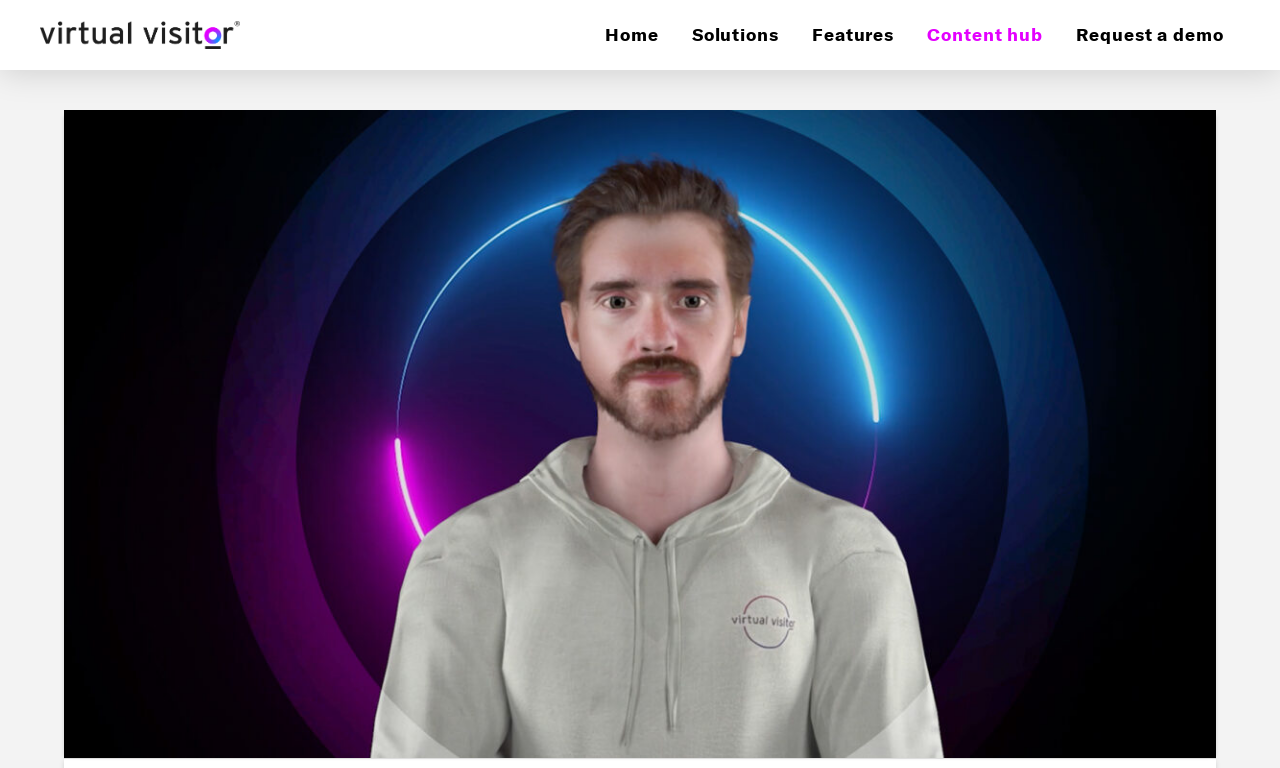Locate the bounding box of the user interface element based on this description: "Home".

[0.459, 0.0, 0.527, 0.091]